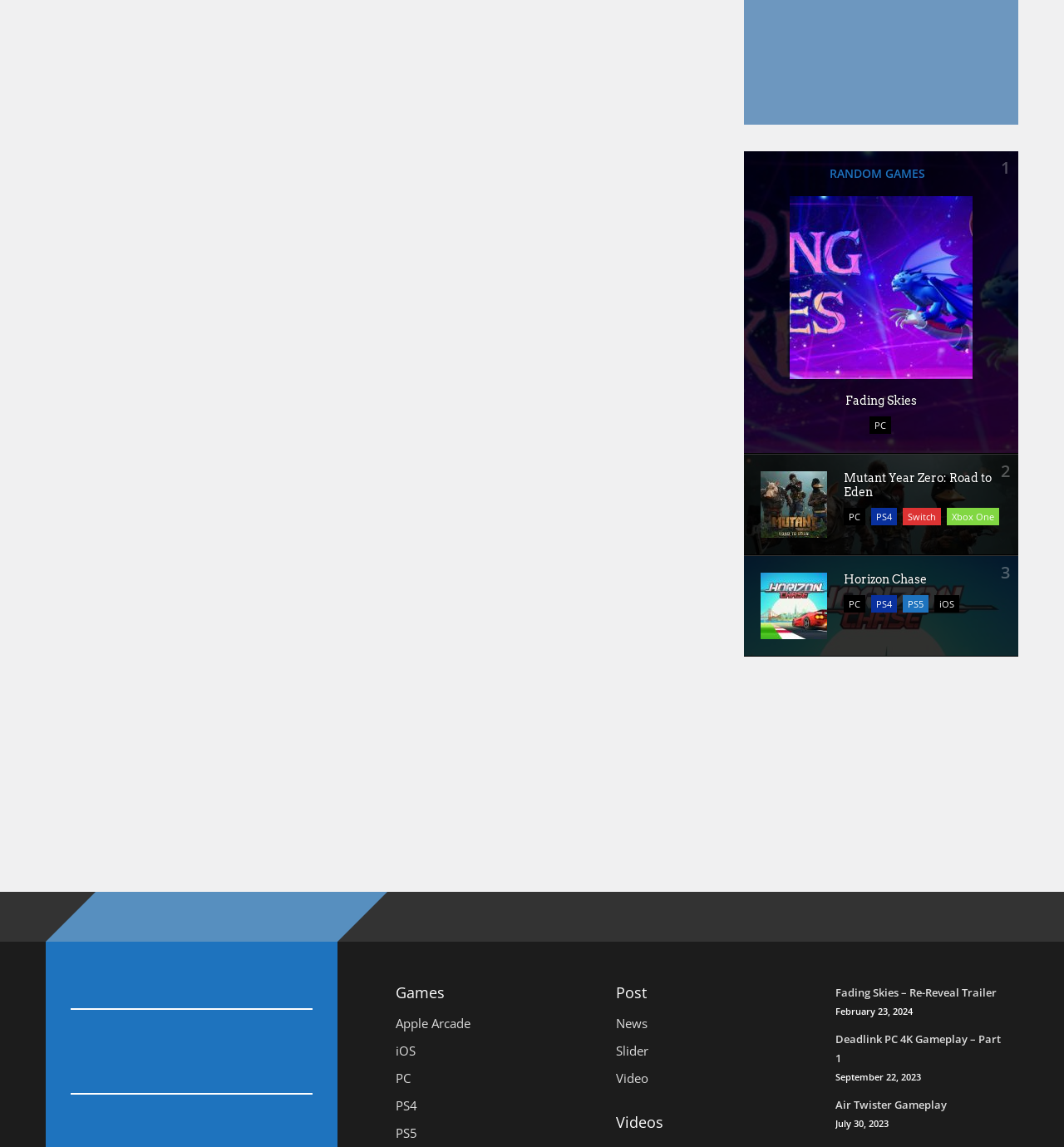Please identify the bounding box coordinates of the element's region that needs to be clicked to fulfill the following instruction: "Go to the page of Horizon Chase". The bounding box coordinates should consist of four float numbers between 0 and 1, i.e., [left, top, right, bottom].

[0.715, 0.546, 0.777, 0.56]